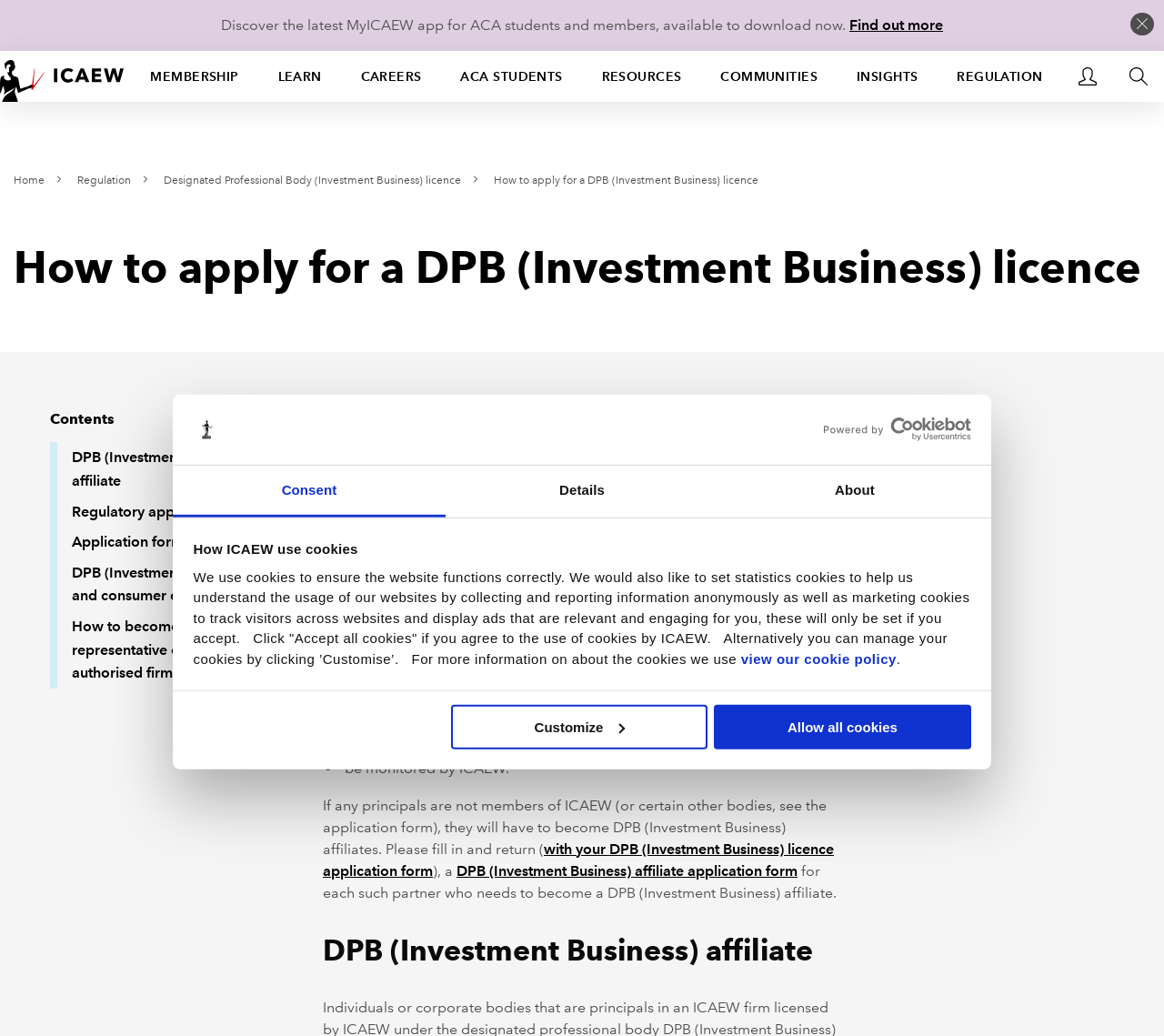What is the topic of the link 'Designated Professional Body (Investment Business) licence'?
Based on the image, give a concise answer in the form of a single word or short phrase.

DPB (Investment Business) licence